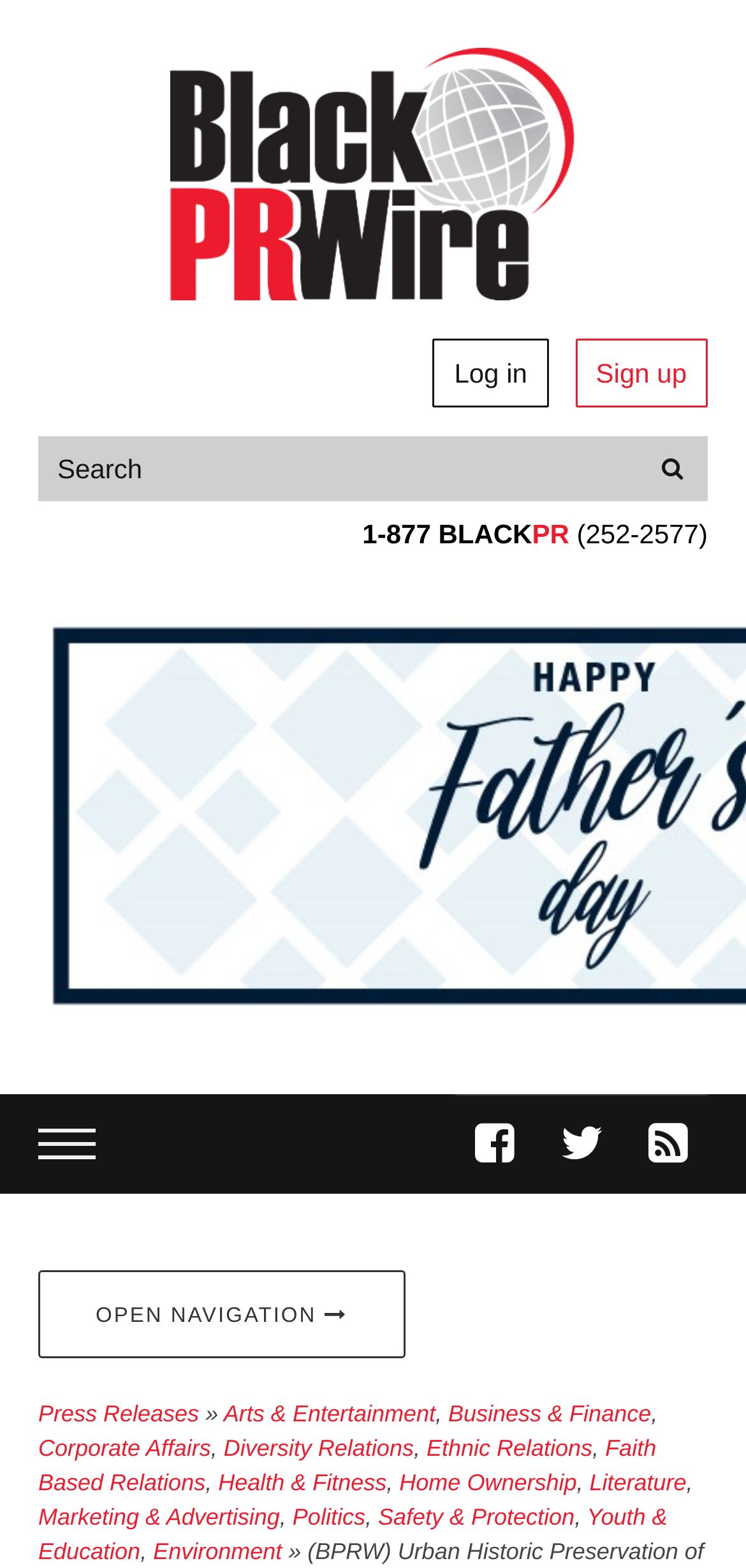Specify the bounding box coordinates of the element's region that should be clicked to achieve the following instruction: "log in". The bounding box coordinates consist of four float numbers between 0 and 1, in the format [left, top, right, bottom].

[0.581, 0.216, 0.735, 0.26]